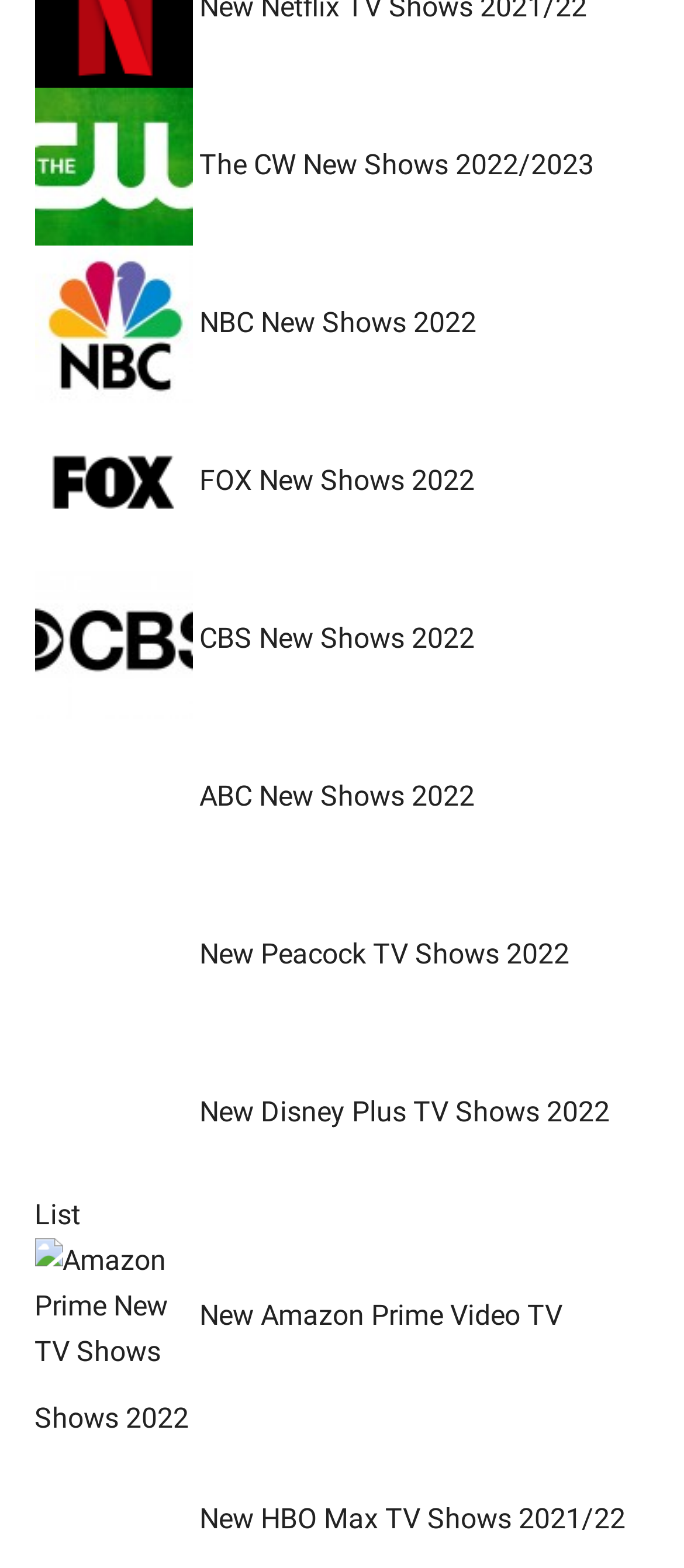How many links have images?
Using the information from the image, provide a comprehensive answer to the question.

I counted the number of links that have images associated with them, which are 'New CW Shows 2021/22', 'NBC NEW SHOWS 2021/22', 'FOX New Shows 2021/22', 'CBS New Shows 2021/22', 'Amazon Prime New TV Shows', and 'New Peacock TV Shows 2022'.